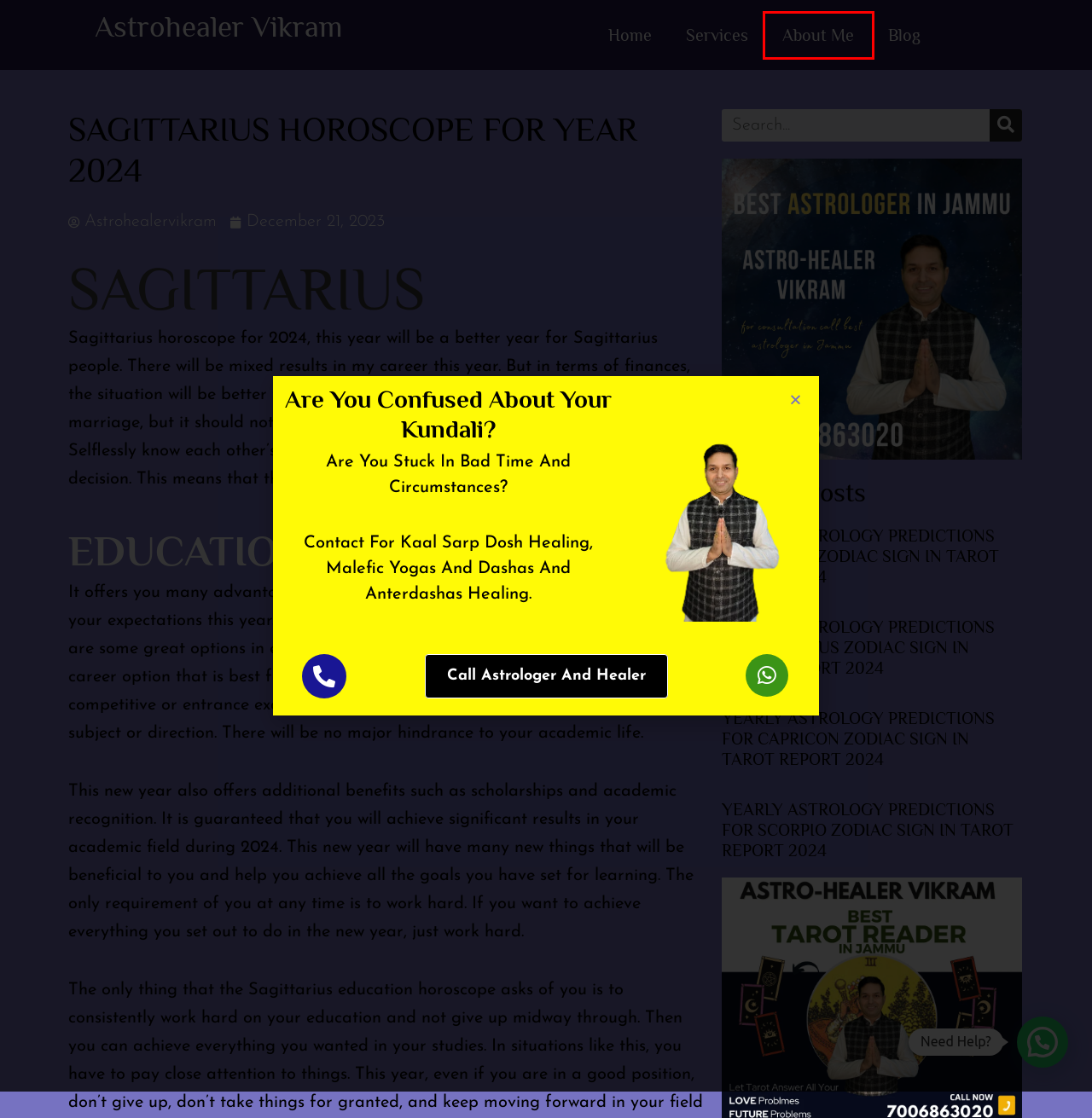Observe the provided screenshot of a webpage with a red bounding box around a specific UI element. Choose the webpage description that best fits the new webpage after you click on the highlighted element. These are your options:
A. YEARLY ASTROLOGY PREDICTIONS FOR PISCES ZODIAC SIGN IN TAROT REPORT 2024 - Astrohealer Vikram
B. Best Astrologer In Jammu Astro-Healer Vikram - Astrohealer Vikram
C. Services - Astrohealer Vikram
D. About Me - Astrohealer Vikram
E. YEARLY ASTROLOGY PREDICTIONS FOR CAPRICON ZODIAC SIGN IN TAROT REPORT 2024 - Astrohealer Vikram
F. YEARLY ASTROLOGY PREDICTIONS FOR SCORPIO ZODIAC SIGN IN TAROT REPORT 2024 - Astrohealer Vikram
G. Astrohealervikram, Author at Astrohealer Vikram
H. December 21, 2023 - Astrohealer Vikram

D